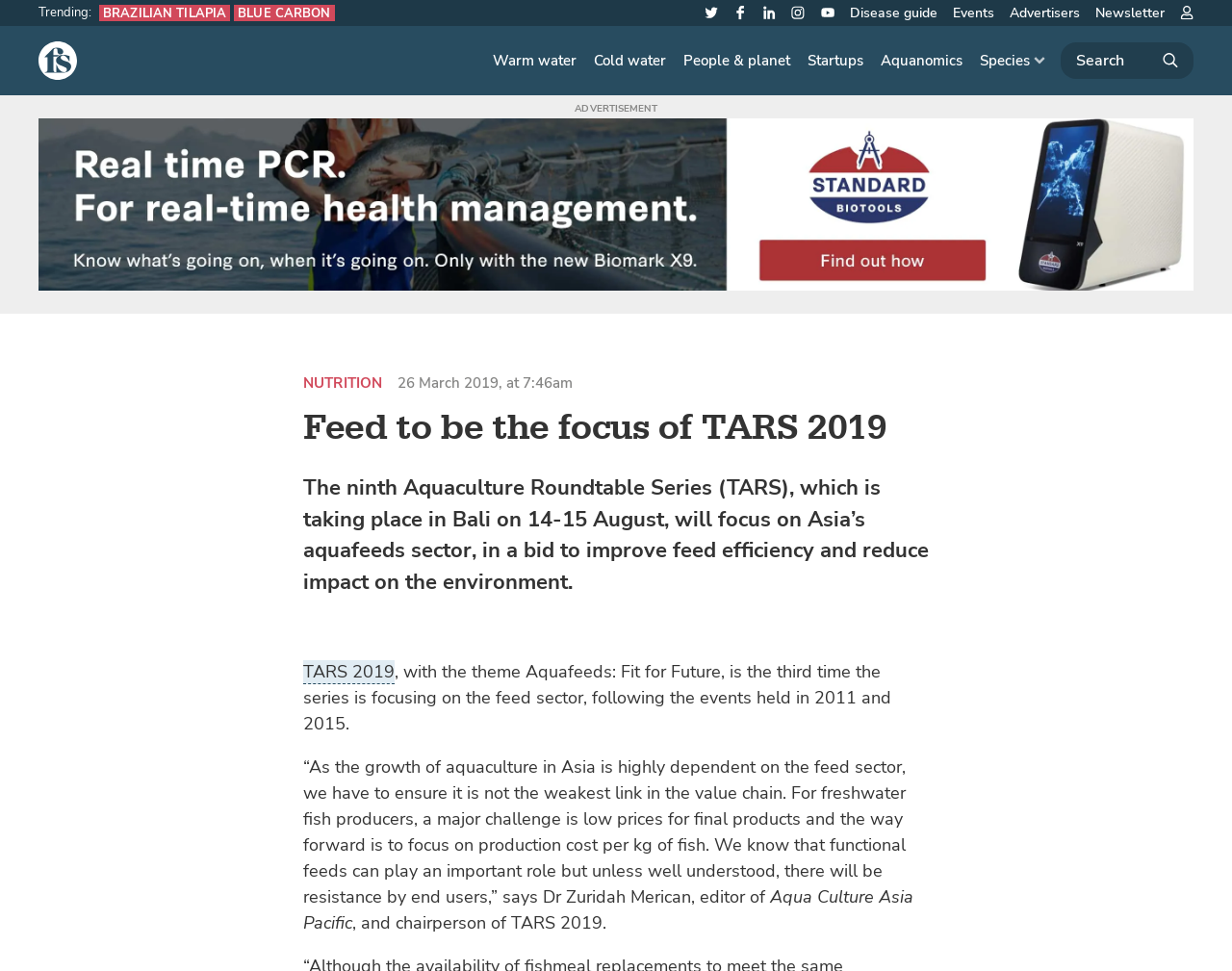Who is the editor of Aqua Culture Asia Pacific?
Using the image as a reference, answer the question in detail.

According to the article, Dr Zuridah Merican is the editor of Aqua Culture Asia Pacific and also the chairperson of TARS 2019.